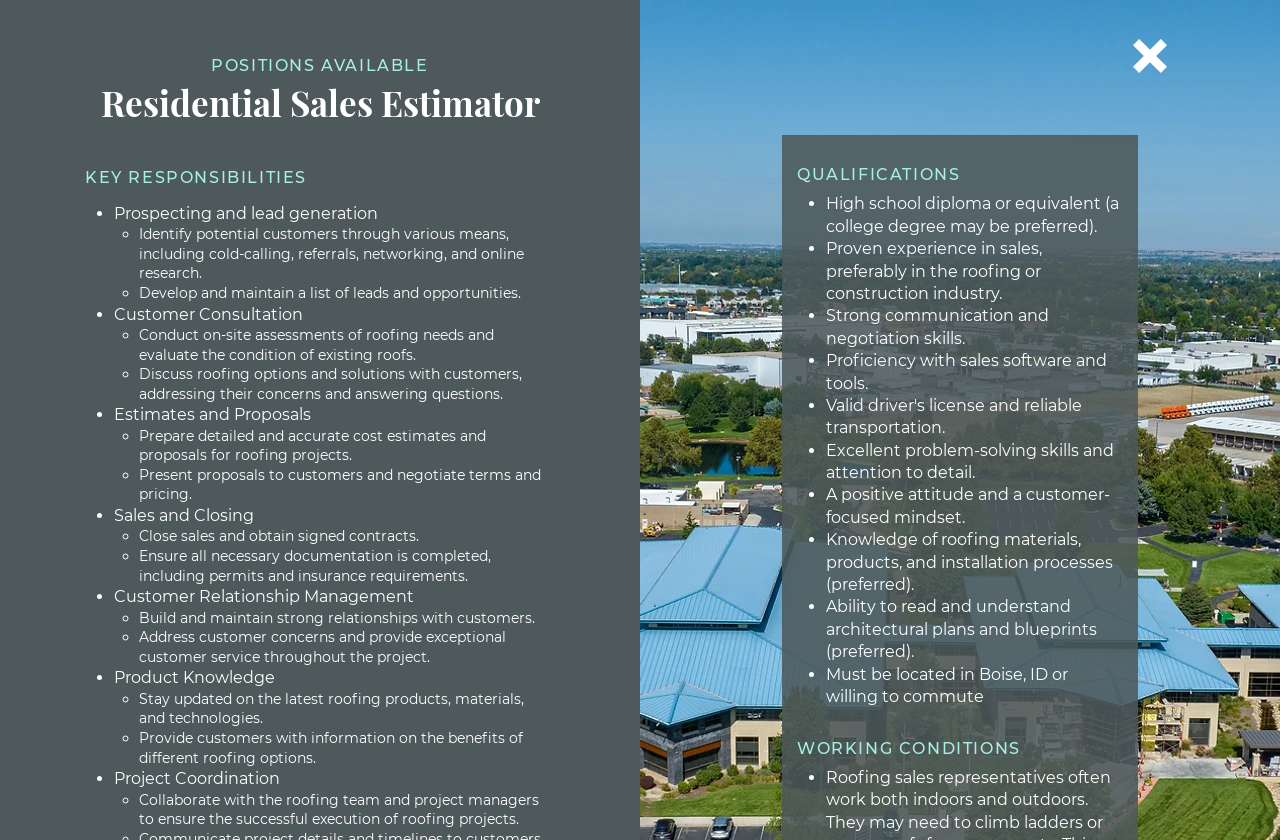Give the bounding box coordinates for this UI element: "PLATINUM 4 PEOPLE". The coordinates should be four float numbers between 0 and 1, arranged as [left, top, right, bottom].

[0.392, 0.099, 0.904, 0.151]